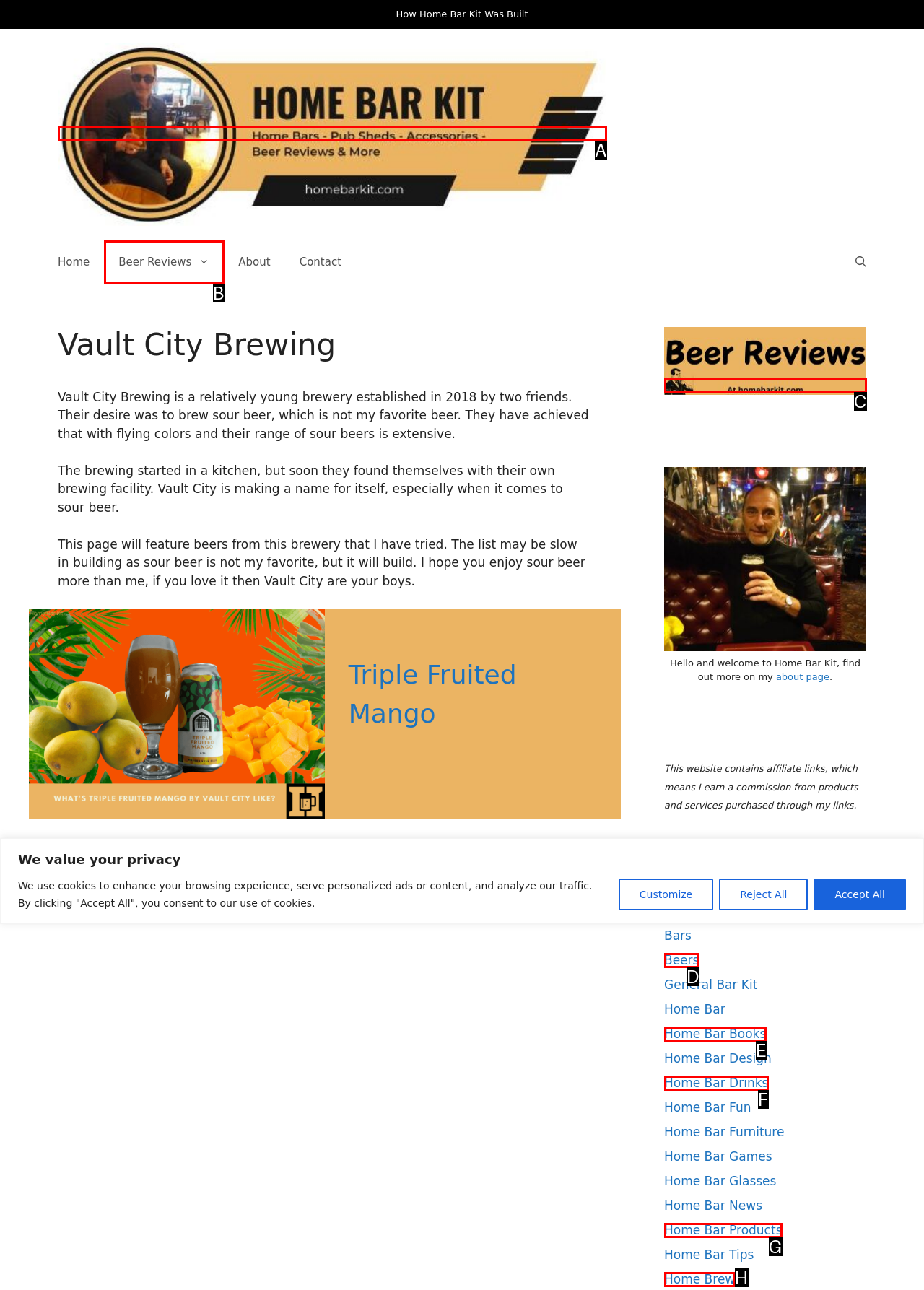Given the element description: alt="Beer Reviews", choose the HTML element that aligns with it. Indicate your choice with the corresponding letter.

C